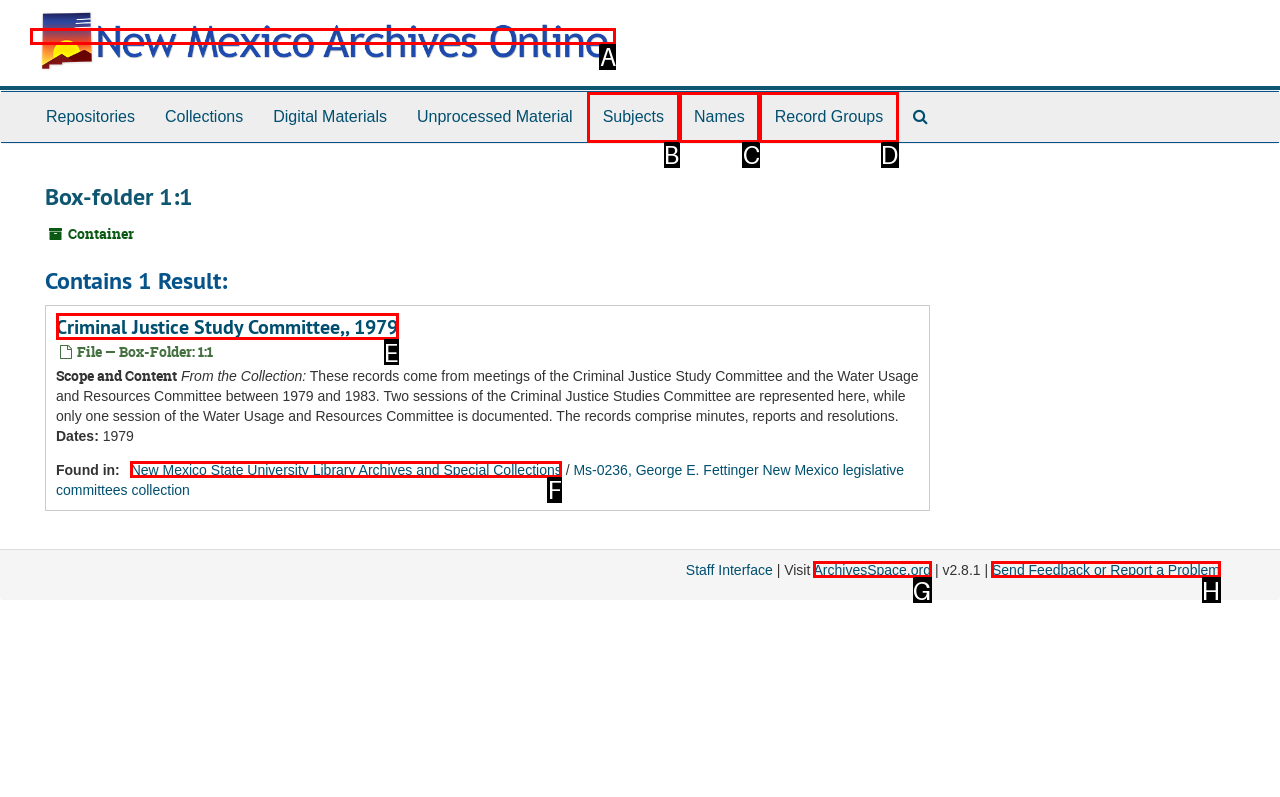Tell me which letter corresponds to the UI element that will allow you to Visit the New Mexico State University Library Archives and Special Collections. Answer with the letter directly.

F